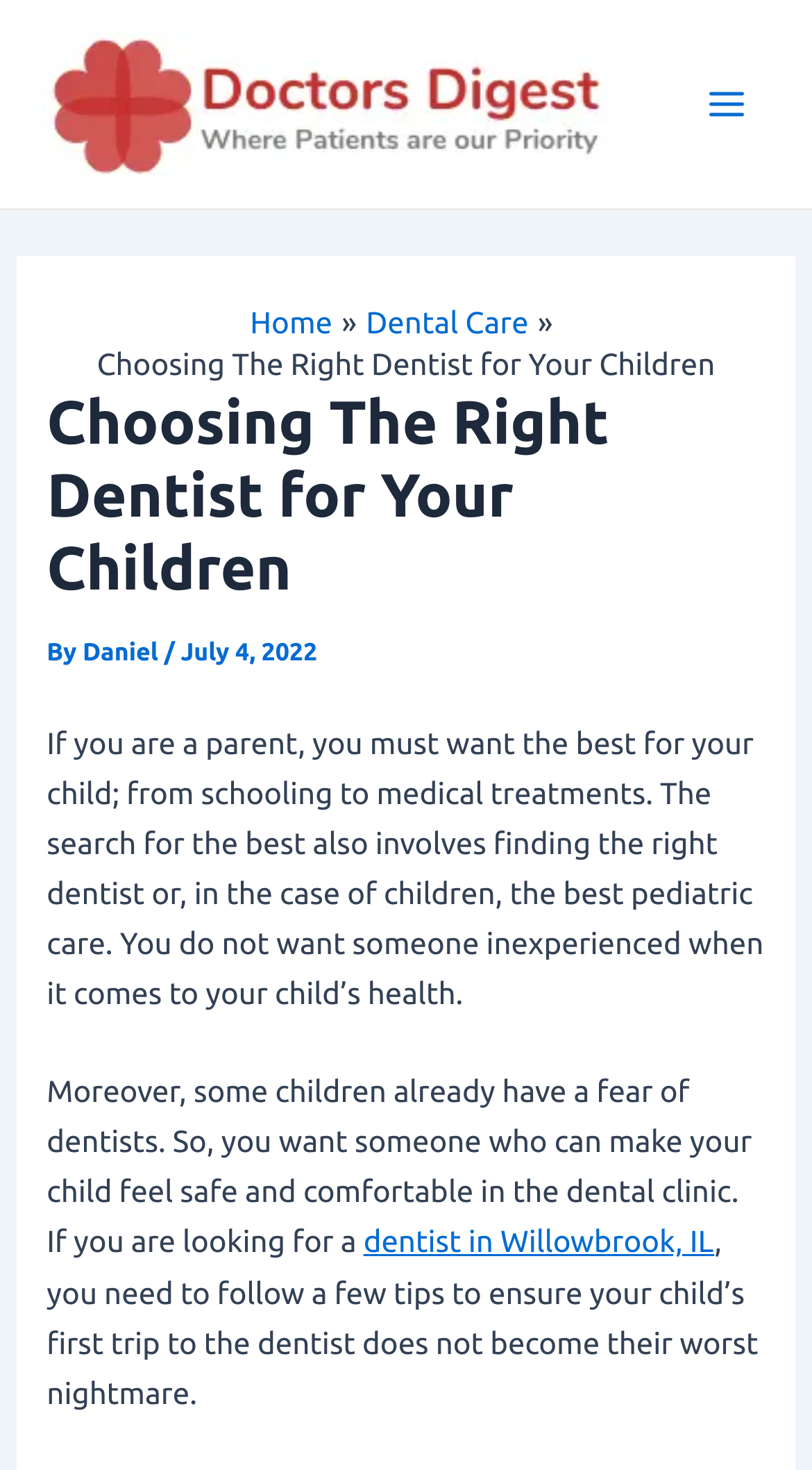Give a detailed account of the webpage's layout and content.

The webpage is about choosing the right dentist for children, specifically discussing the importance of finding a suitable pediatric dentist. At the top left, there is a logo image of "Doctors Digest" accompanied by a link with the same name. On the top right, there is a main menu button.

Below the logo, there is a navigation section with breadcrumbs, consisting of three links: "Home", "Dental Care", and the current page title "Choosing The Right Dentist for Your Children". 

Underneath the navigation section, there is a header with the same title as the webpage, followed by the author's name "Daniel" and the publication date "July 4, 2022". 

The main content of the webpage is a two-paragraph article. The first paragraph discusses the importance of finding the right dentist for children, highlighting the need for a pediatric dentist who can make children feel safe and comfortable. The second paragraph continues to discuss the search for a suitable dentist, mentioning the need to follow certain tips to ensure a positive experience for the child. There is a link to a "dentist in Willowbrook, IL" within the second paragraph.